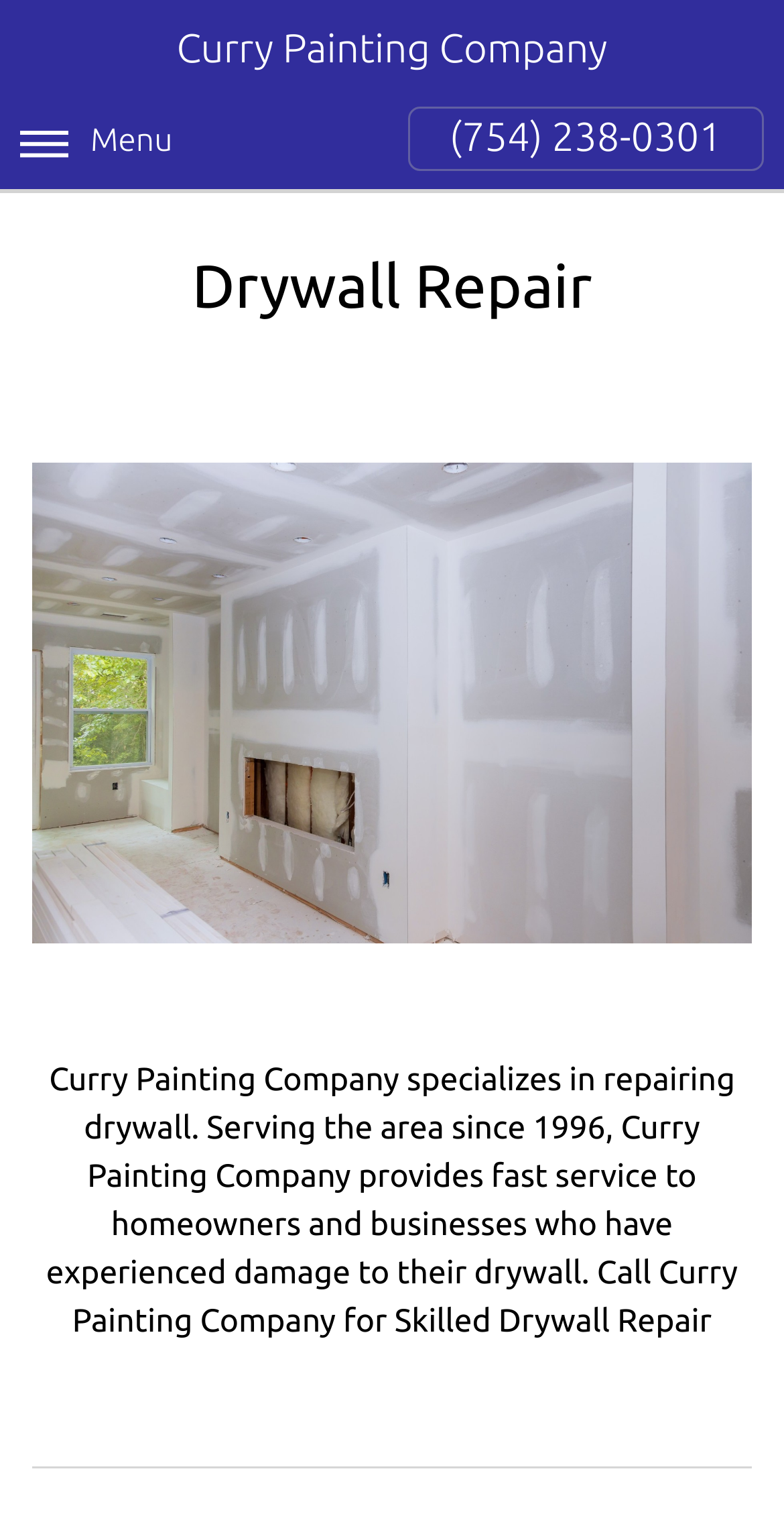What is the main heading of this webpage? Please extract and provide it.

Curry Painting Company